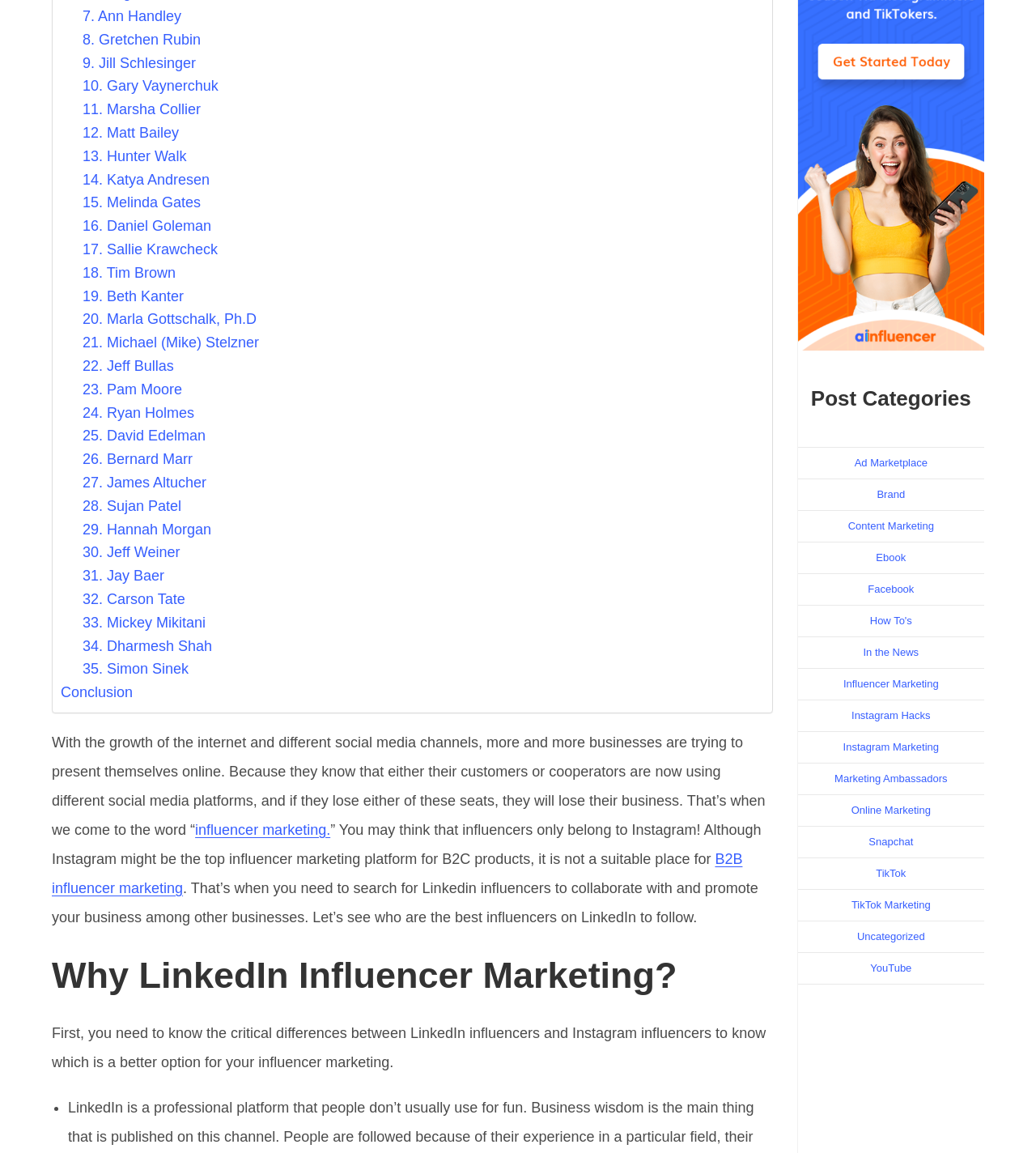Highlight the bounding box of the UI element that corresponds to this description: "Ad Marketplace".

[0.825, 0.396, 0.895, 0.406]